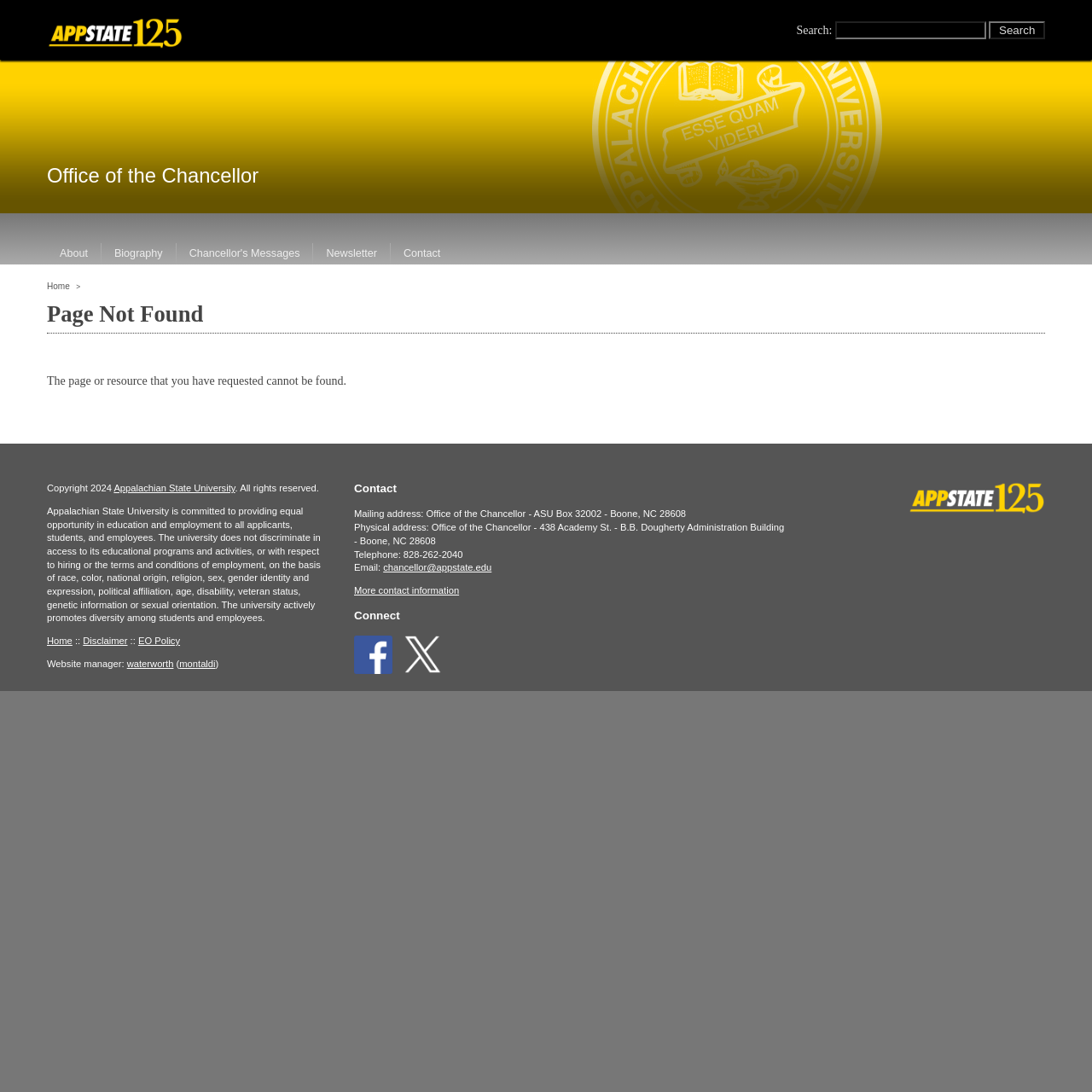Please mark the bounding box coordinates of the area that should be clicked to carry out the instruction: "Search for something".

[0.765, 0.019, 0.903, 0.036]